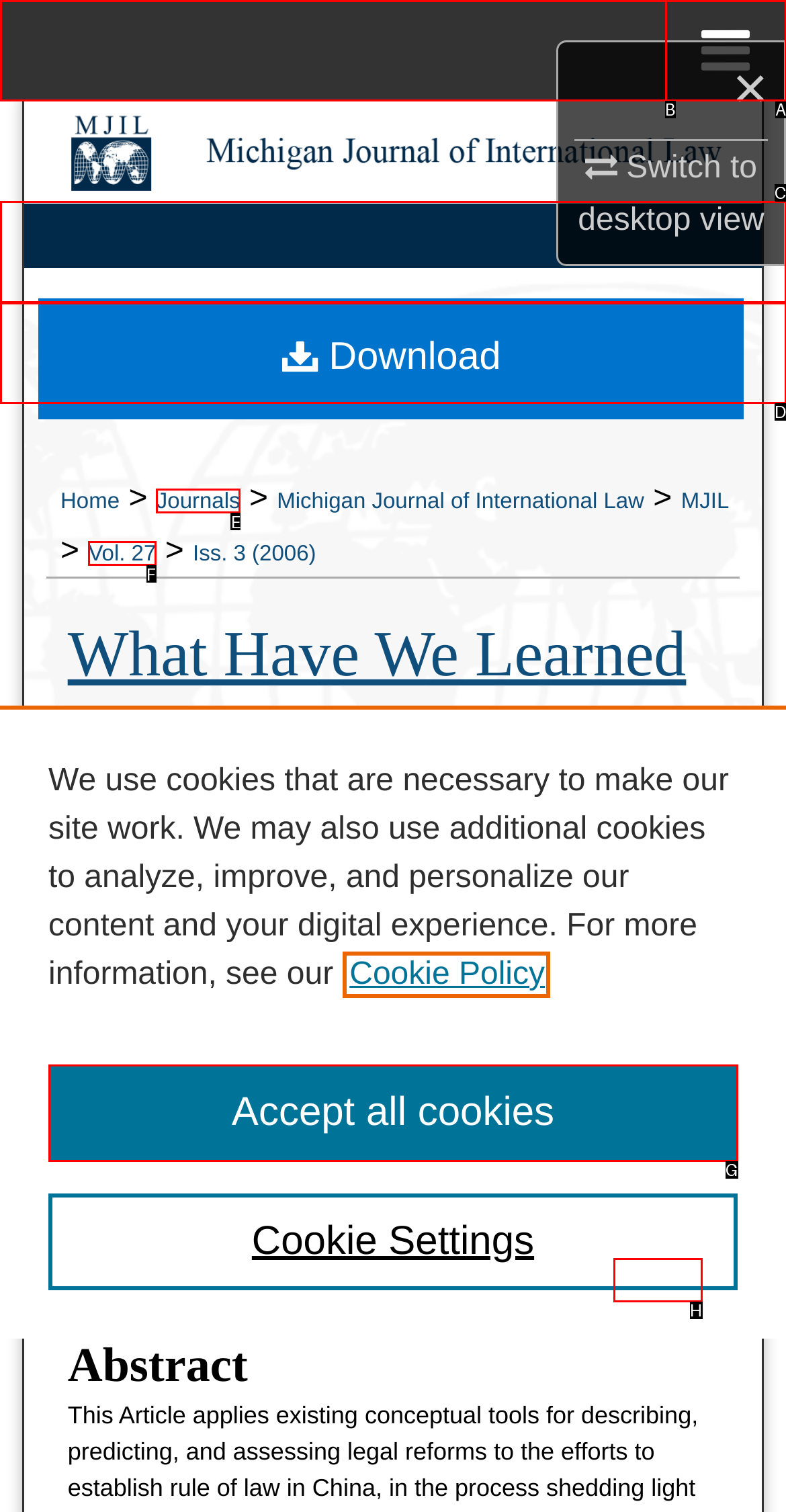Determine the letter of the UI element that you need to click to perform the task: Browse Collections.
Provide your answer with the appropriate option's letter.

C